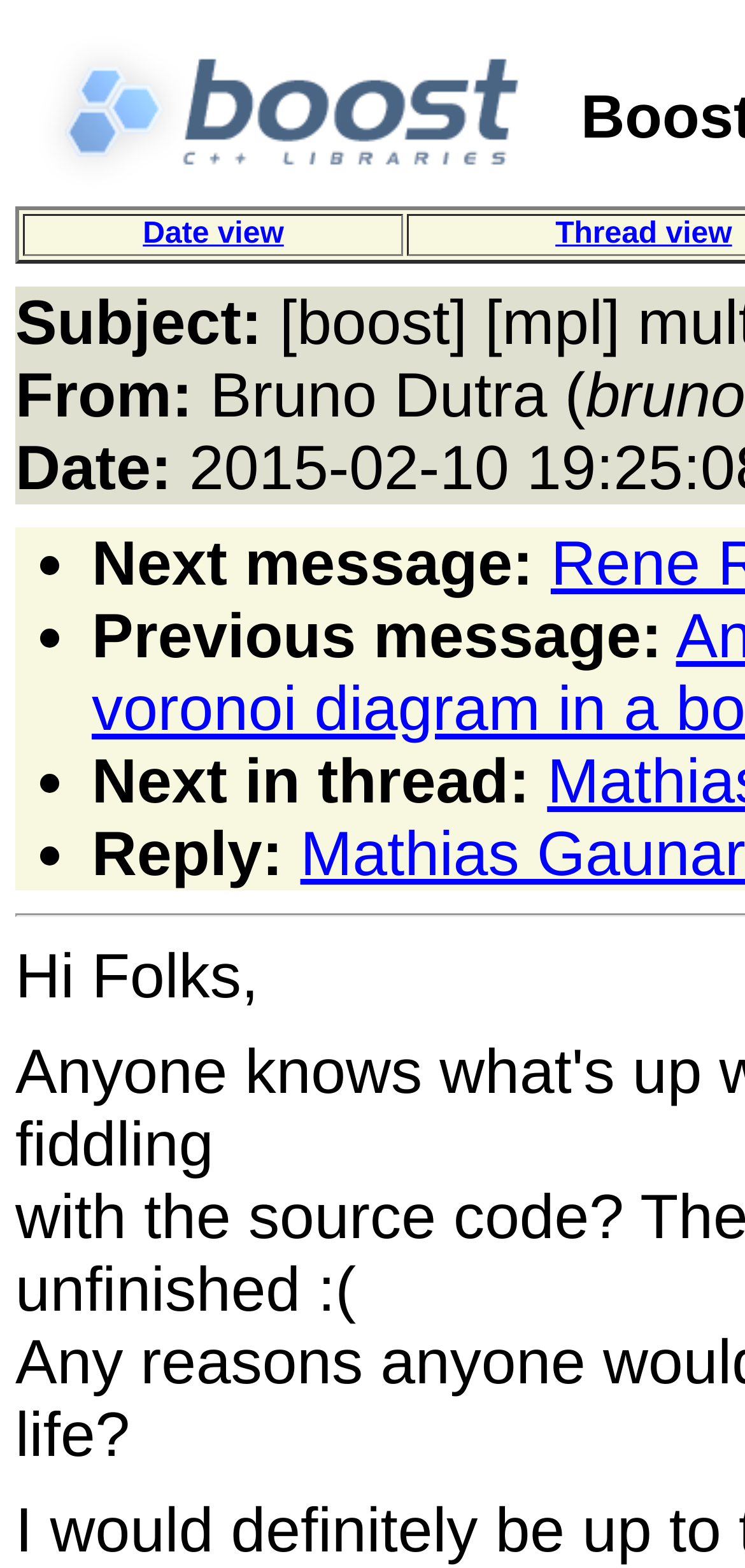Utilize the details in the image to give a detailed response to the question: How many view options are available?

I found two link elements with the text 'Date view' and 'Thread view' respectively, which suggests that there are two view options available on the page.